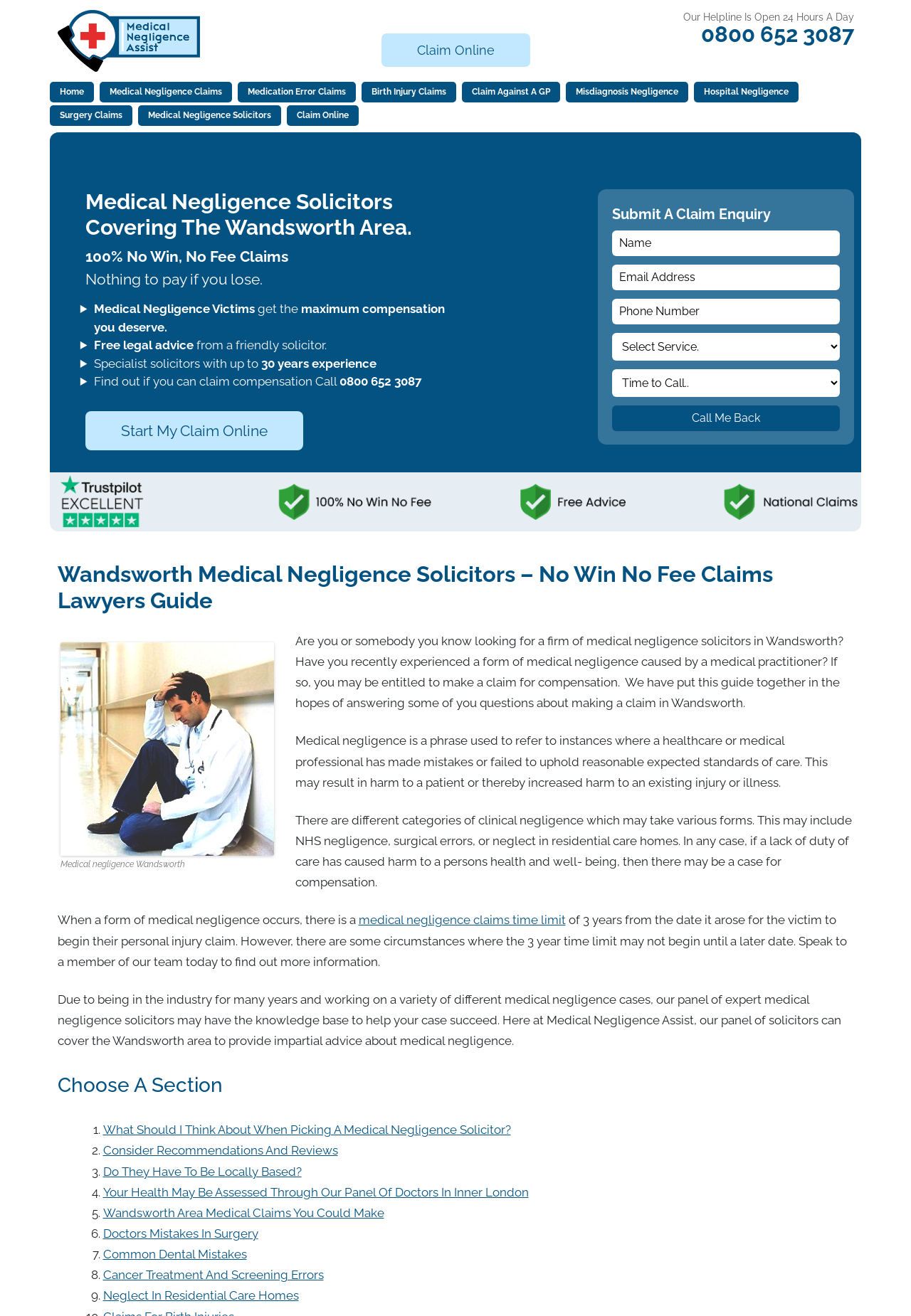Please analyze the image and give a detailed answer to the question:
What is the name of the area that the medical negligence solicitors on this webpage cover?

The webpage mentions that the medical negligence solicitors cover the Wandsworth area, and they provide impartial advice about medical negligence to individuals in this area.